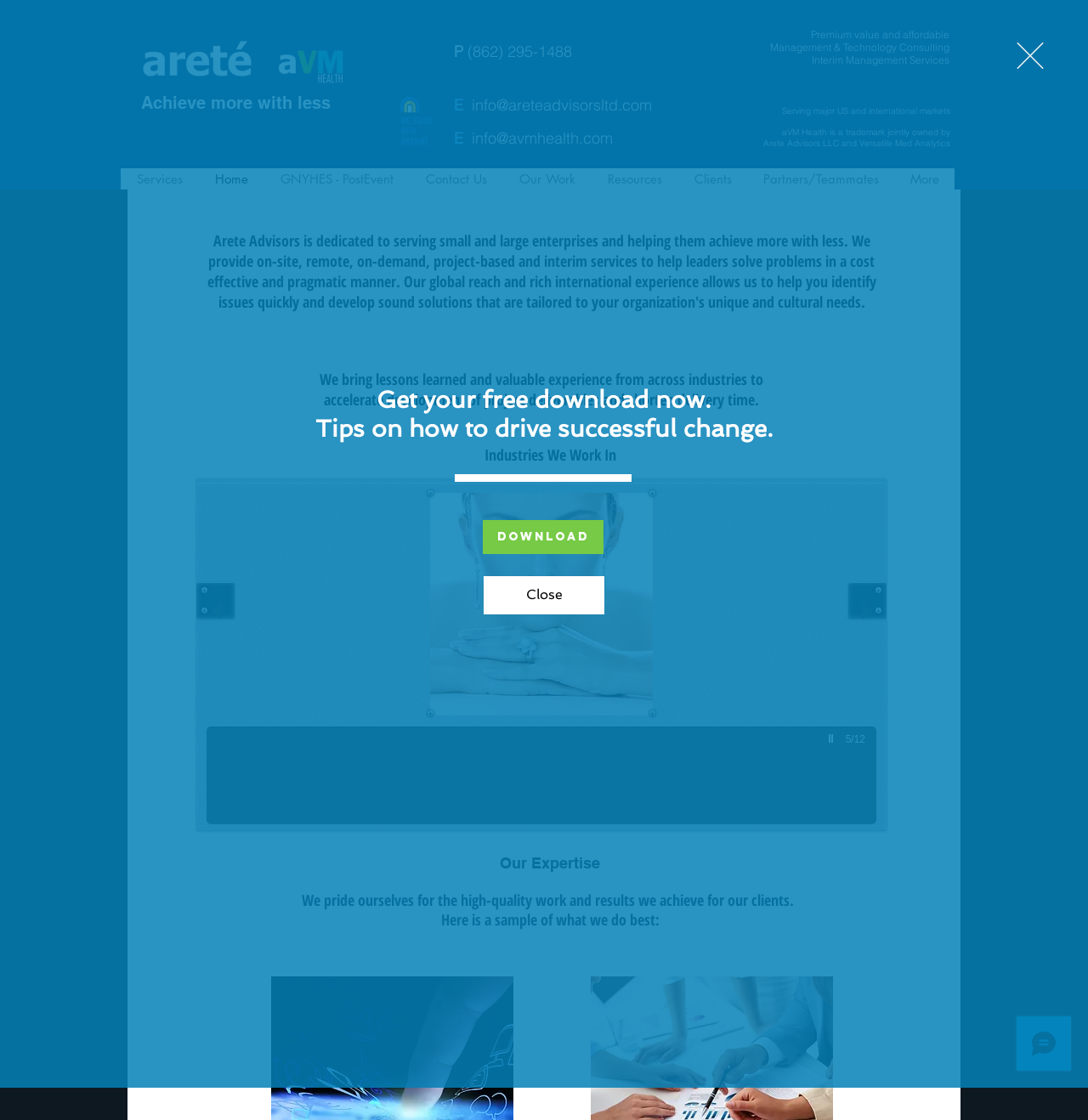Please pinpoint the bounding box coordinates for the region I should click to adhere to this instruction: "Click the 'Back to site' button".

[0.933, 0.038, 0.961, 0.061]